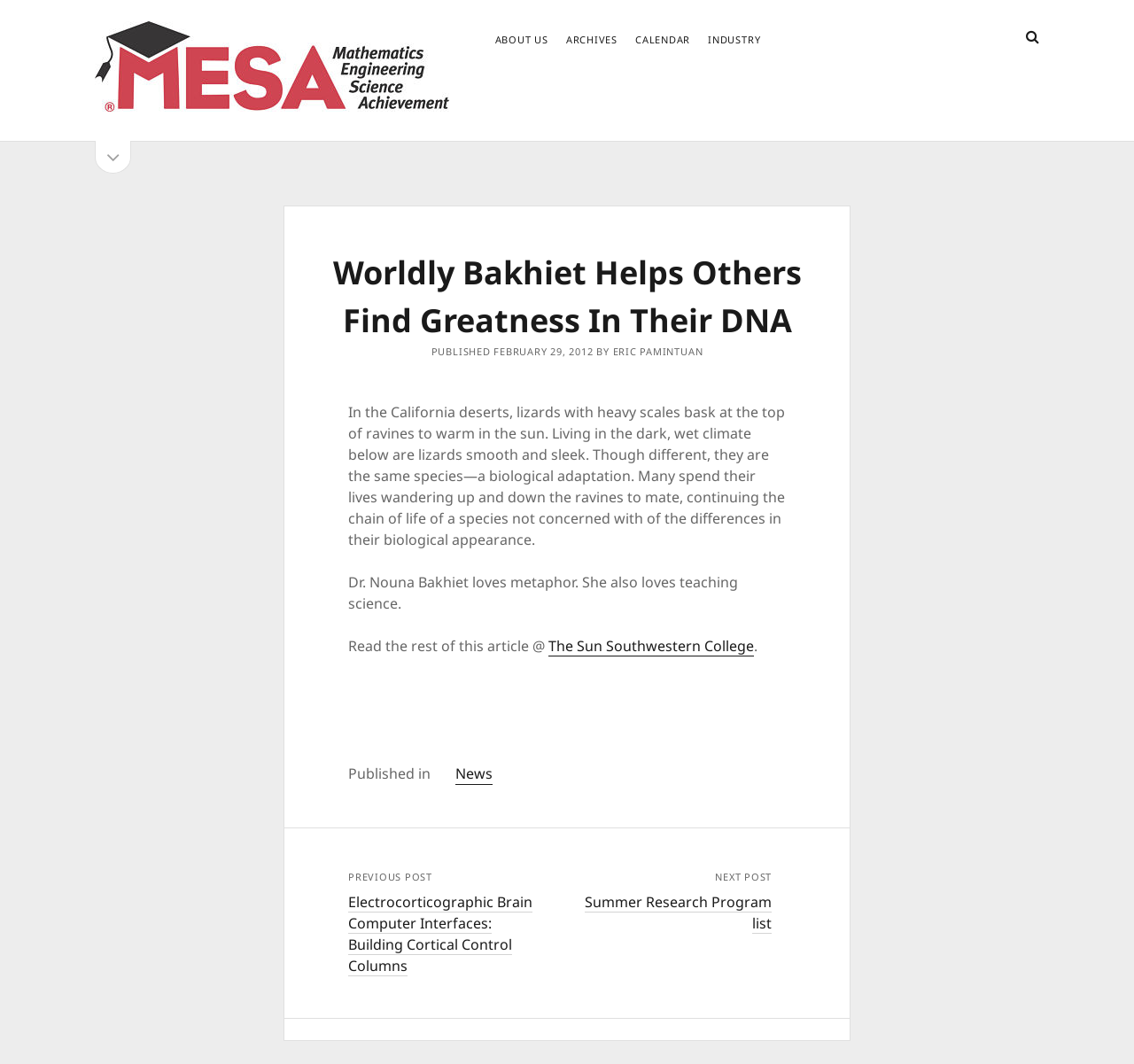Locate the bounding box coordinates of the element you need to click to accomplish the task described by this instruction: "Read the article about Worldly Bakhiet".

[0.27, 0.234, 0.73, 0.324]